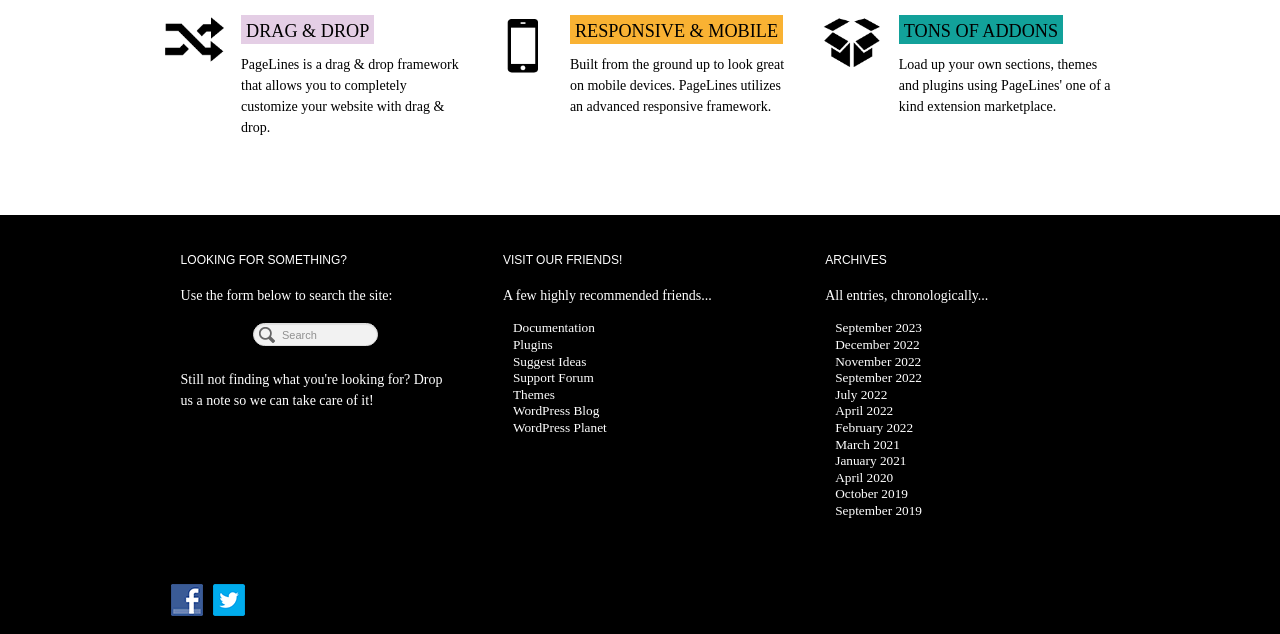Provide a brief response to the question below using a single word or phrase: 
What is the framework that allows customizing a website?

PageLines